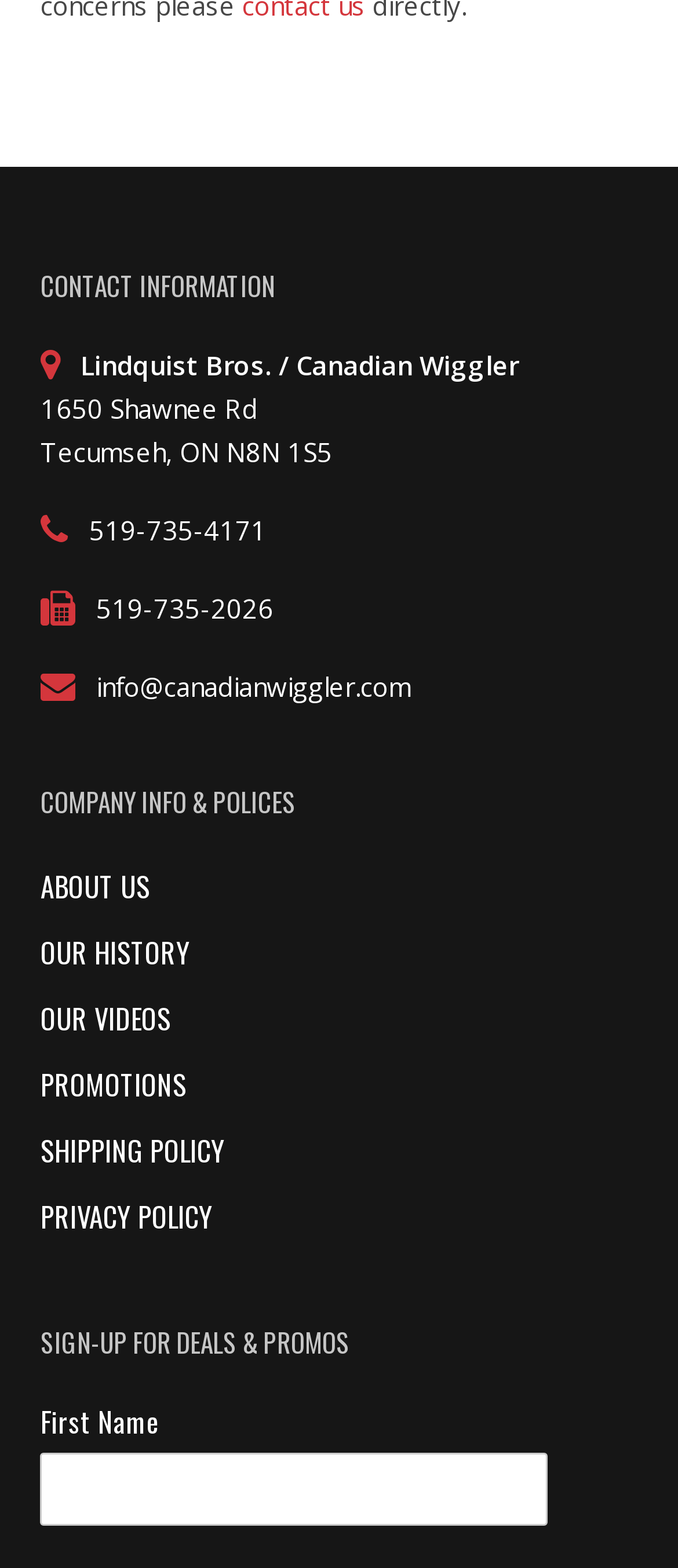Locate the bounding box coordinates of the clickable area to execute the instruction: "View contact information". Provide the coordinates as four float numbers between 0 and 1, represented as [left, top, right, bottom].

[0.06, 0.167, 0.94, 0.197]